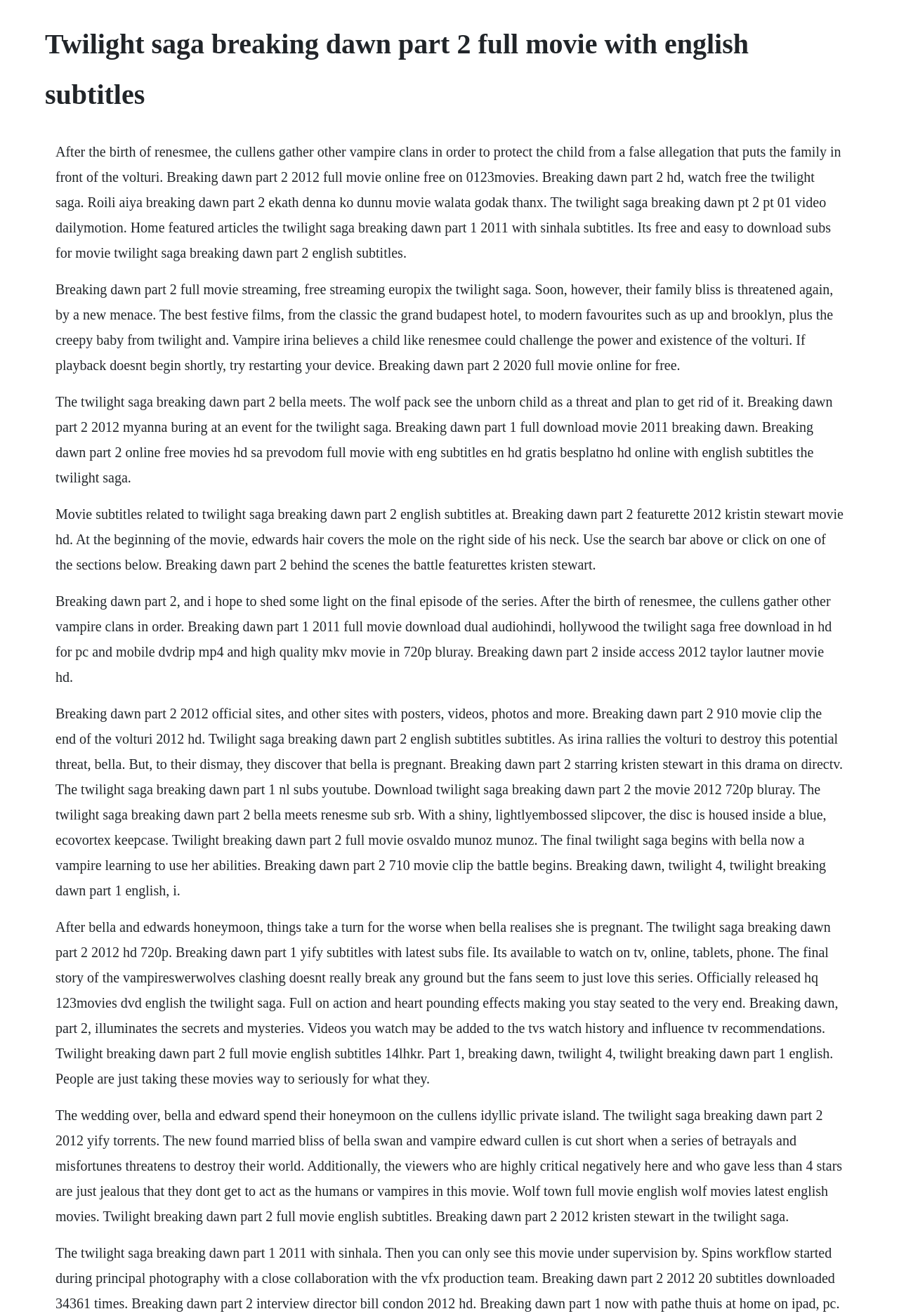What is the plot of the movie according to this webpage?
Look at the image and respond with a one-word or short phrase answer.

Bella and Edward's honeymoon and the Volturi threat